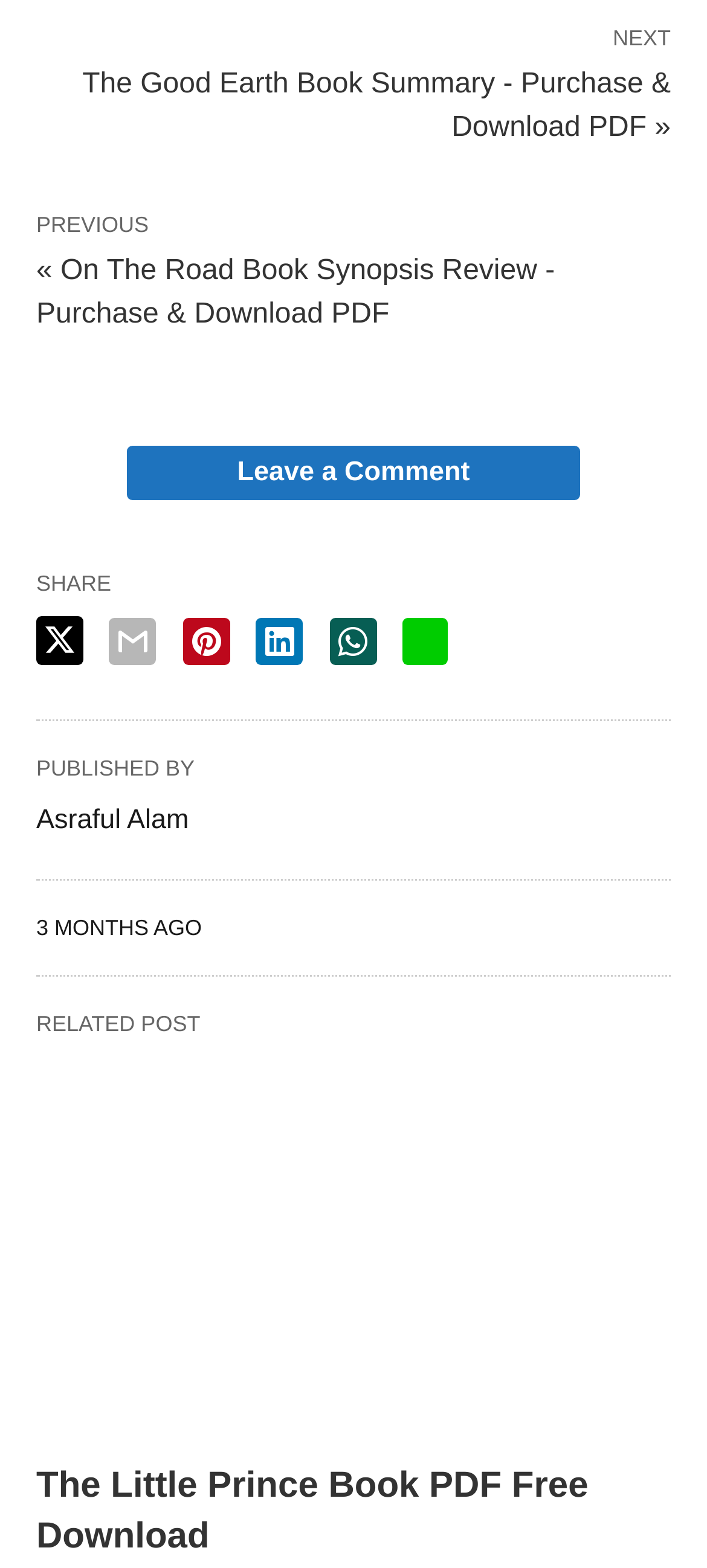Determine the bounding box coordinates for the clickable element required to fulfill the instruction: "Leave a comment". Provide the coordinates as four float numbers between 0 and 1, i.e., [left, top, right, bottom].

[0.179, 0.285, 0.821, 0.319]